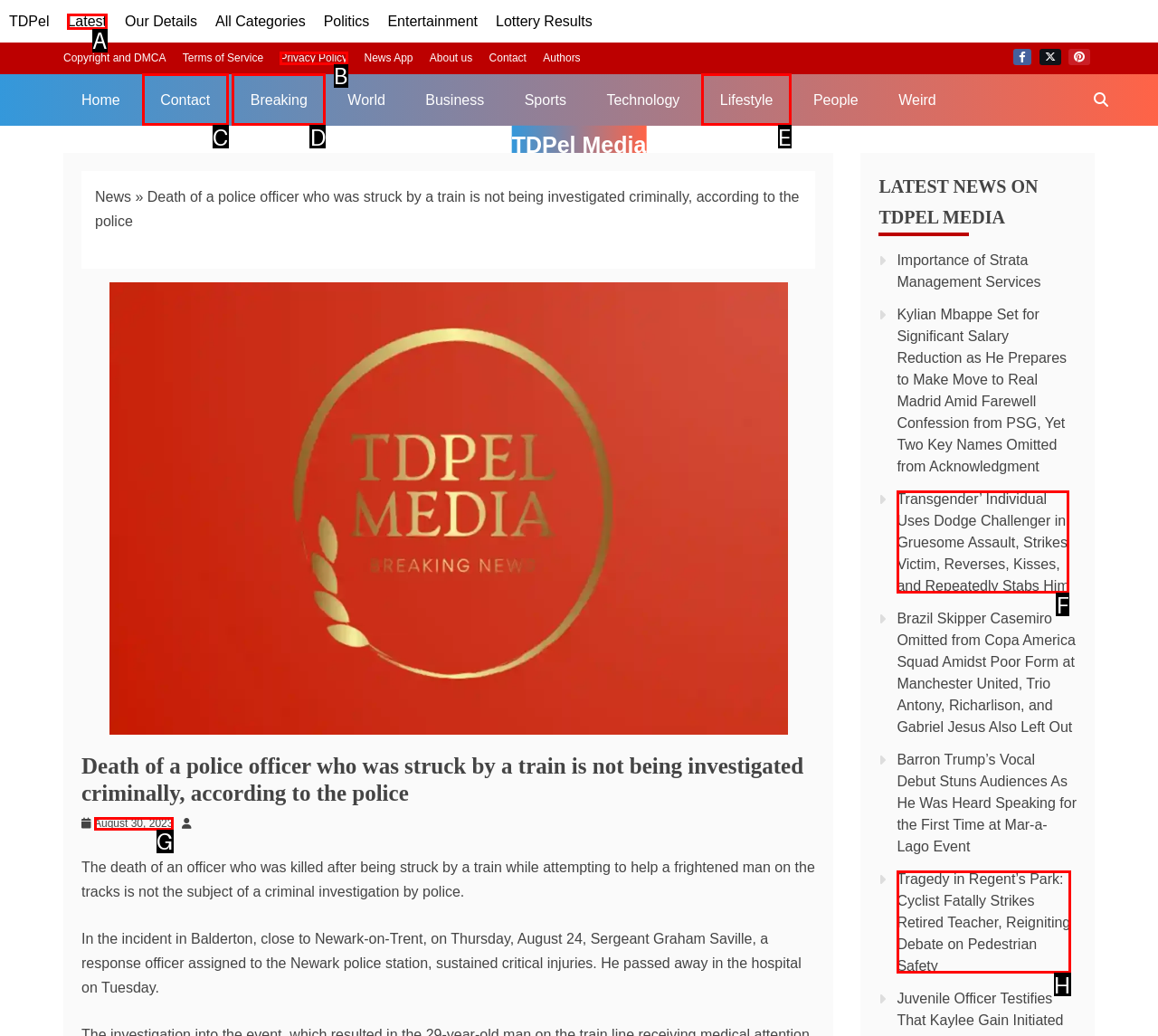Assess the description: Privacy Policy and select the option that matches. Provide the letter of the chosen option directly from the given choices.

B